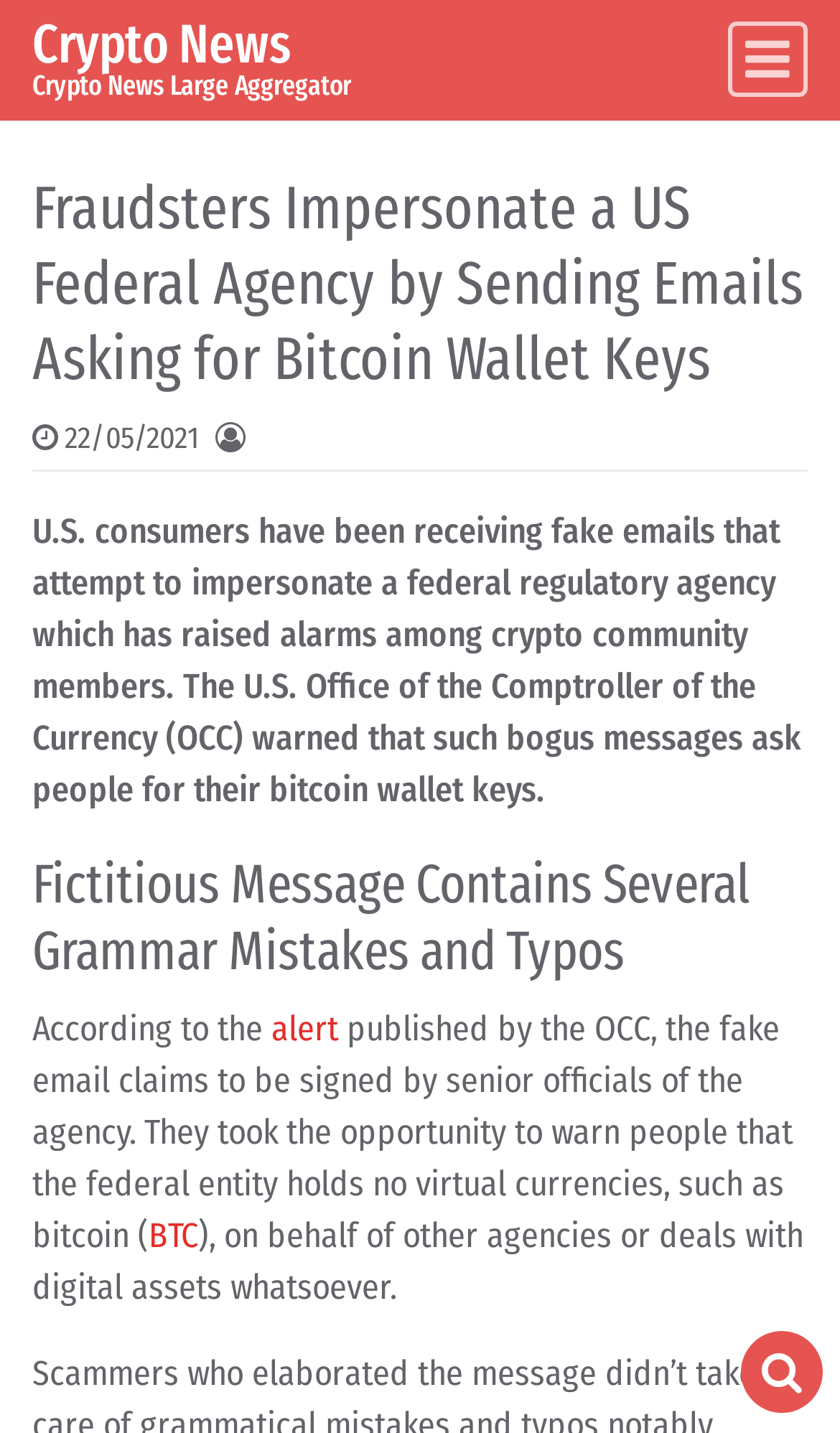What is the OCC's stance on virtual currencies?
Using the information from the image, answer the question thoroughly.

According to the article, the OCC warned that the federal entity does not hold any virtual currencies, such as bitcoin, and does not deal with digital assets whatsoever.